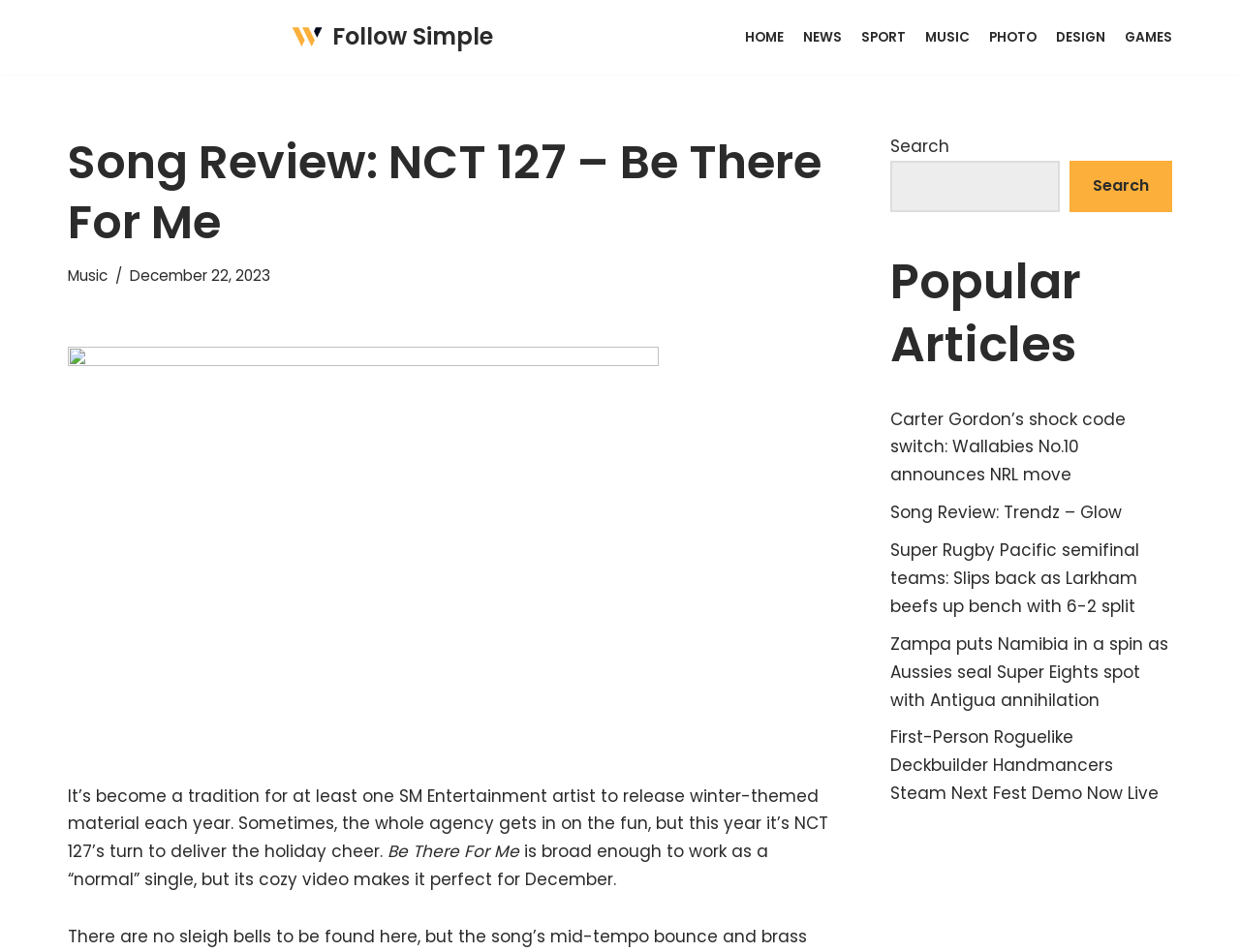Identify the bounding box coordinates of the part that should be clicked to carry out this instruction: "Visit the 'MUSIC' page".

[0.746, 0.026, 0.782, 0.052]